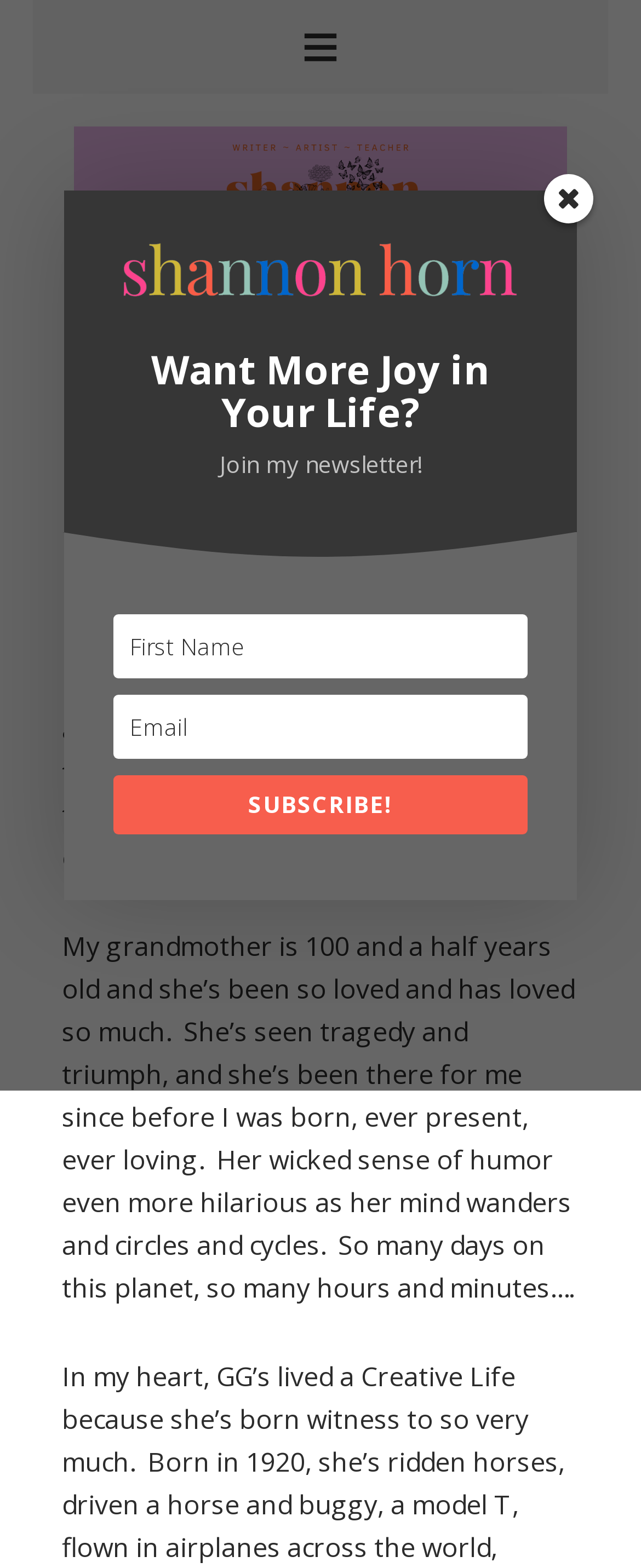Identify the main heading of the webpage and provide its text content.

A CREATIVE LIFE = BEING PRESENT, SHARE #5